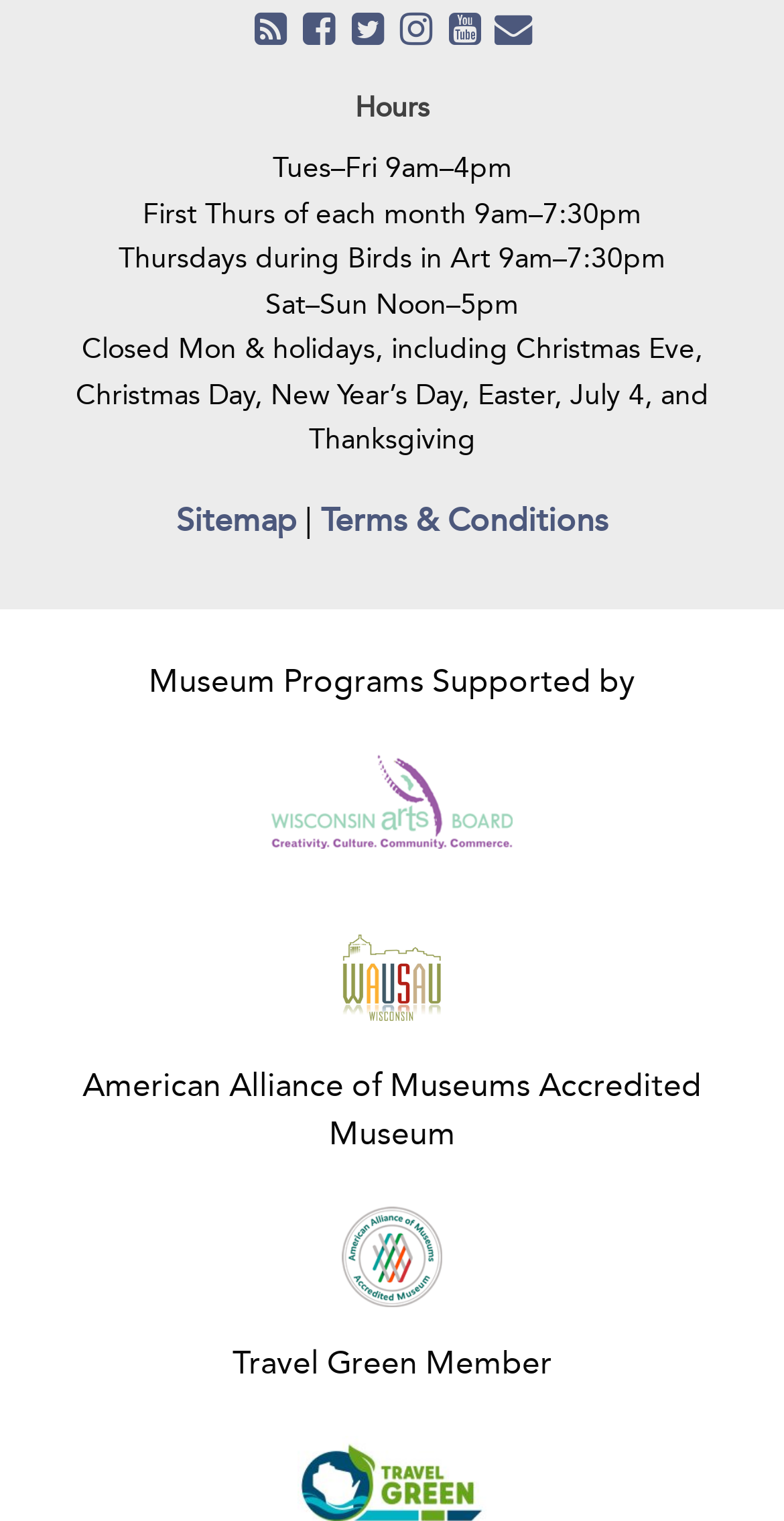Find the bounding box coordinates of the clickable area required to complete the following action: "Search for related products".

None